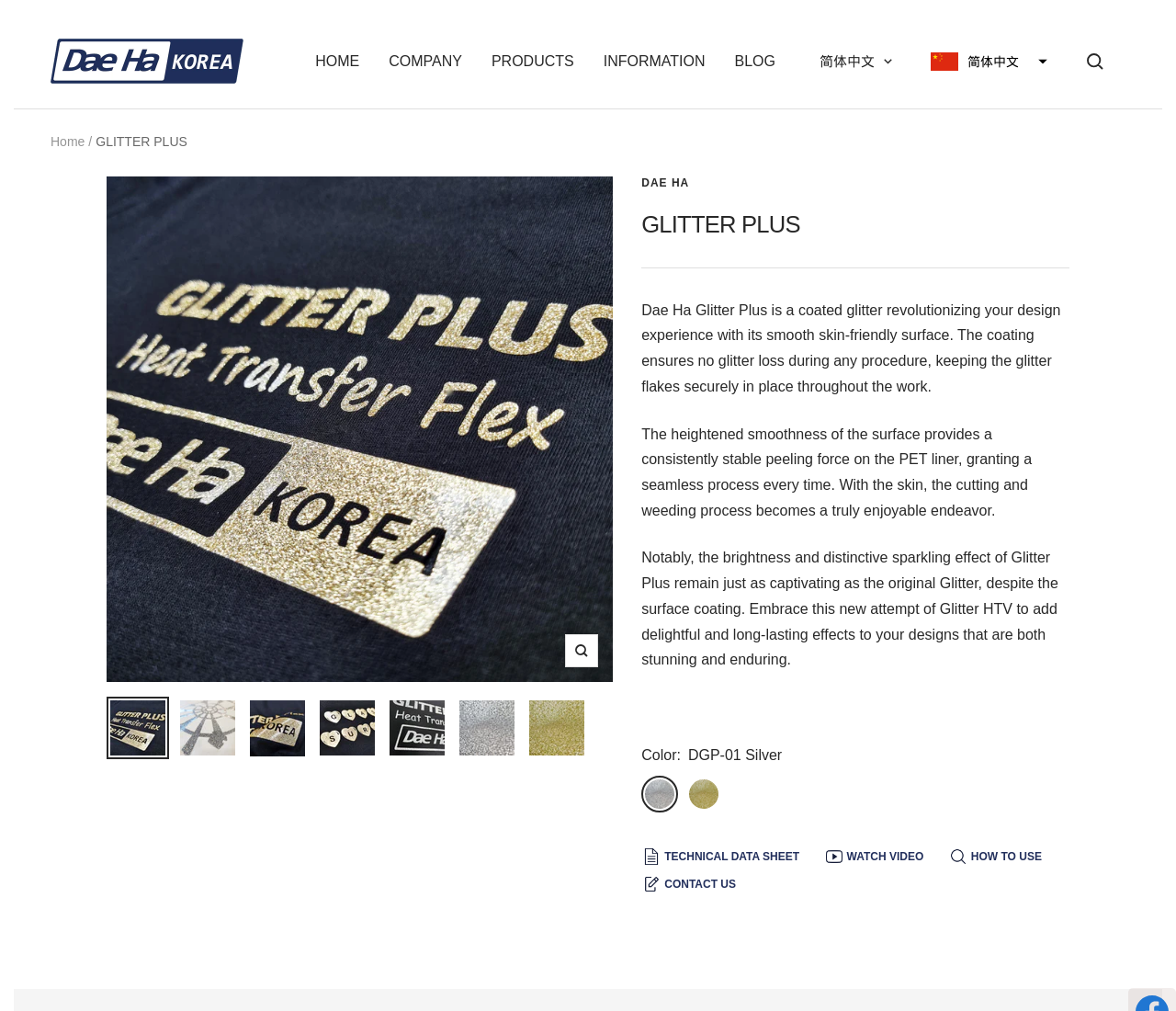Ascertain the bounding box coordinates for the UI element detailed here: "HOME". The coordinates should be provided as [left, top, right, bottom] with each value being a float between 0 and 1.

[0.268, 0.048, 0.306, 0.073]